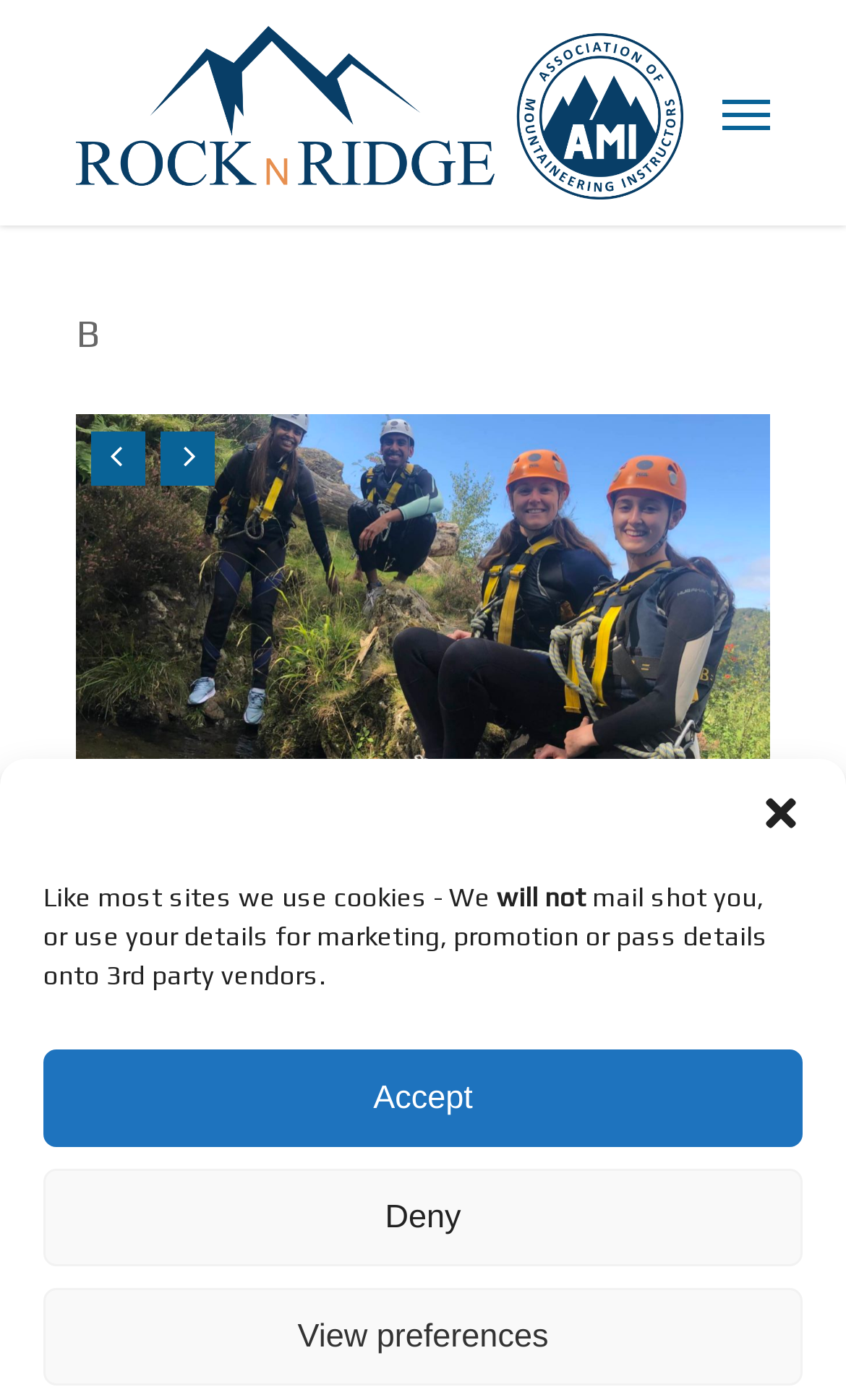Provide a thorough description of the webpage's content and layout.

This webpage is about Ghyll scrambling, Gorge walking, and Canyoning in the Lake District. At the top right corner, there is a dialogue box with a "Close dialogue" button. Below the dialogue box, there is a notification about the website's cookie policy, which consists of three lines of text. The notification is accompanied by three buttons: "Accept", "Deny", and "View preferences", aligned horizontally.

On the left side of the page, there is a link to "Rock n Ridge" accompanied by an image with the same name. Below this link, there is a navigation menu that can be expanded. Next to the navigation menu, there is a single character "B" in a static text element.

The main content of the page is a series of images showcasing different aspects of Ghyll scrambling, Gorge walking, and Canyoning in the Lake District. These images are aligned horizontally and take up most of the page's width. The images depict scenes of people participating in these activities, such as group gorge walking, roping up in a canyon, and canyoning slides.

Above the images, there are two social media links represented by icons. Below the images, there is a heading "Ghyll, Gorge, Canyoning" followed by a paragraph of text that explains the differences between Ghyll scrambling, Gorge walking, and Canyoning. The text describes how these activities involve climbing up or following the water downstream in the Lake District.